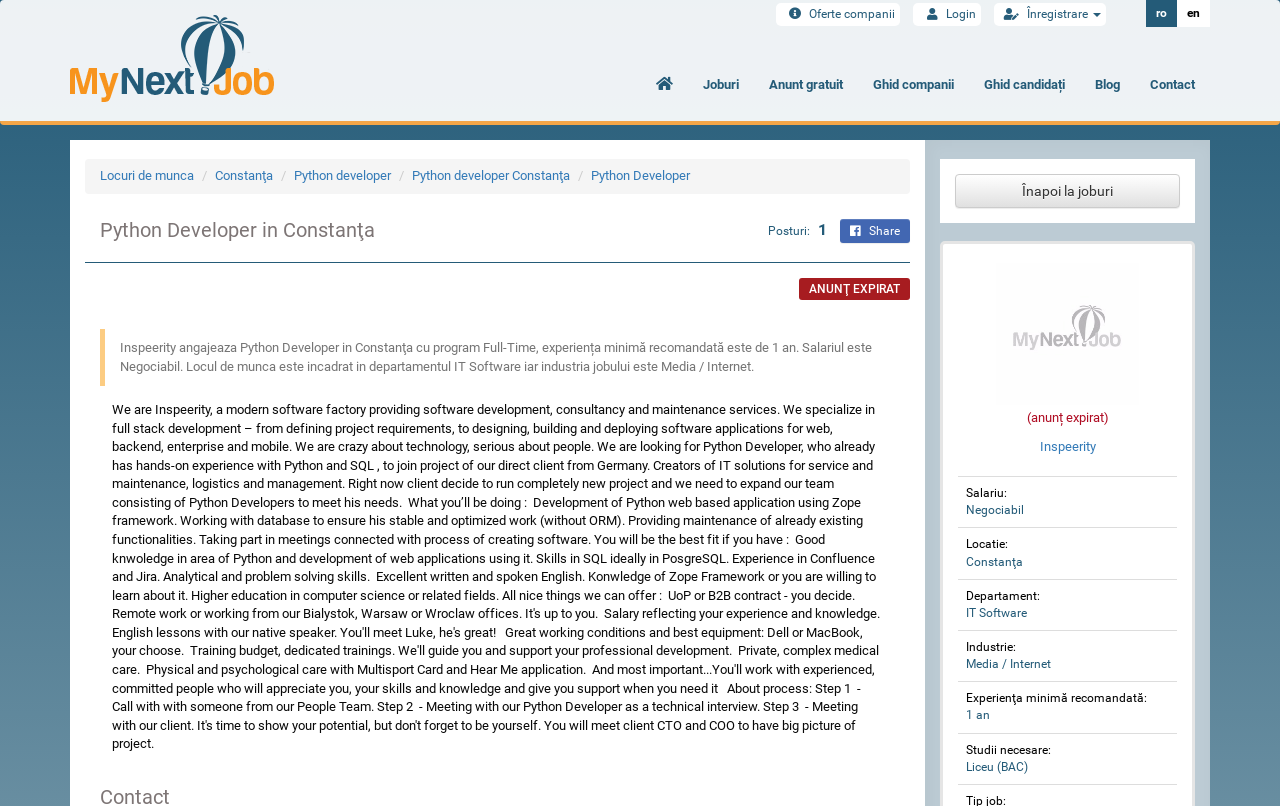Point out the bounding box coordinates of the section to click in order to follow this instruction: "Click on the 'Înapoi la joburi' link".

[0.746, 0.216, 0.922, 0.258]